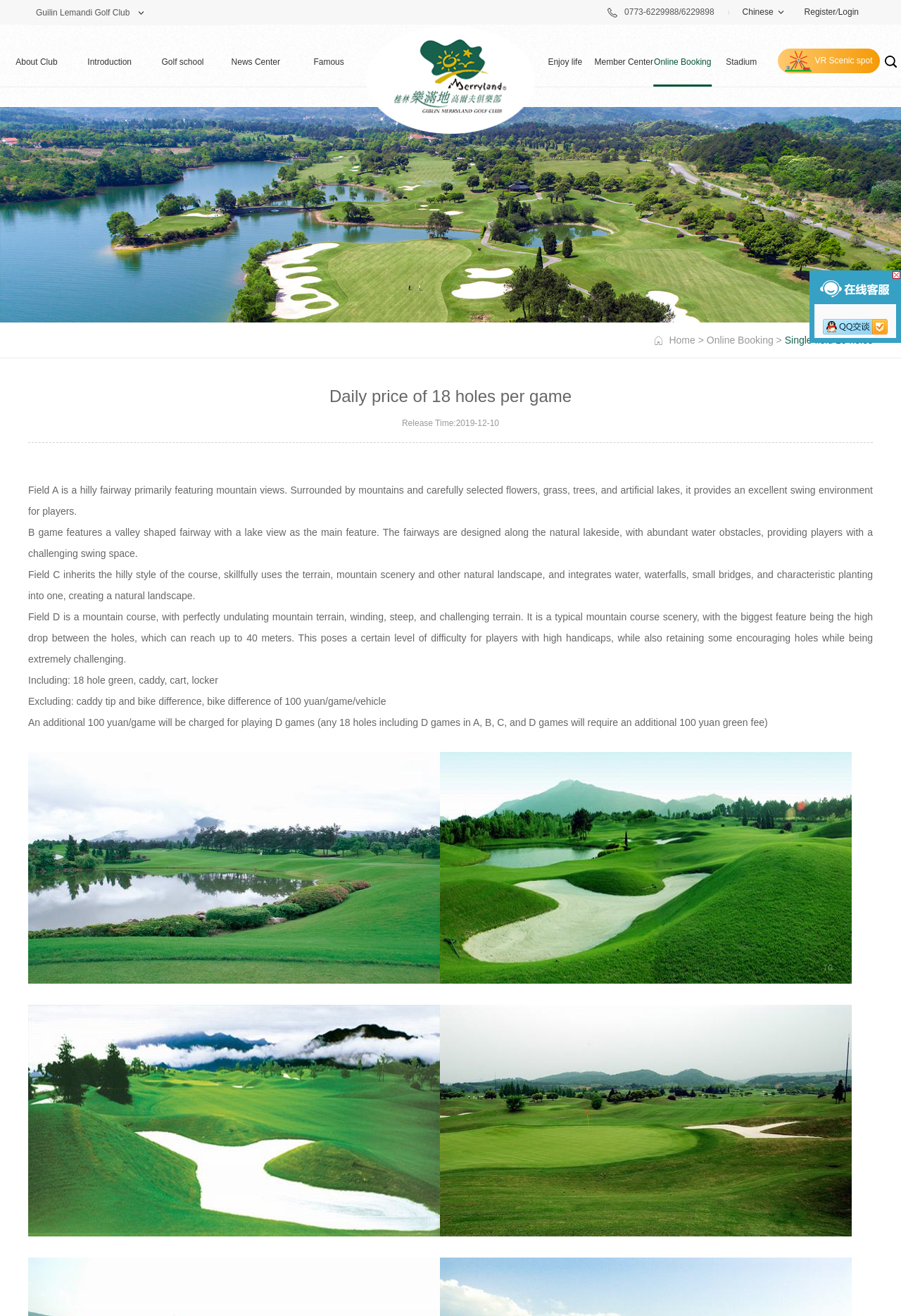Explain the webpage in detail.

The webpage is about the Guilin Lemandi Golf Club. At the top, there are several links to different sections of the website, including "Theme Park", "Vacation Hotel", and "Golf Club". On the right side of the top section, there are links to "Register", "Login", and "Chinese", as well as a phone number "0773-6229988/6229898".

Below the top section, there is a large image that spans across the page. Underneath the image, there is a table with a link to an unknown destination.

On the left side of the page, there is a menu with several emphasized links, including "About Club", "Introduction", "Golf school", "News Center", "Famous", "Enjoy life", "Member Center", "Online Booking", and "Stadium scenery". These links are arranged vertically, with the first link at the top and the last link at the bottom.

On the right side of the page, there is a section with a heading "Daily price of 18 holes per game". Below the heading, there are several paragraphs of text describing the different fields of the golf course, including Field A, Field B, Field C, and Field D. Each field is described in detail, including its features and challenges.

There is also a section with a link to "VR Scenic spot" and an image below it. At the bottom of the page, there are several more links and images, including a link to "Home" and an image of a scenic spot.

Overall, the webpage provides information about the Guilin Lemandi Golf Club, including its features, prices, and scenic spots.